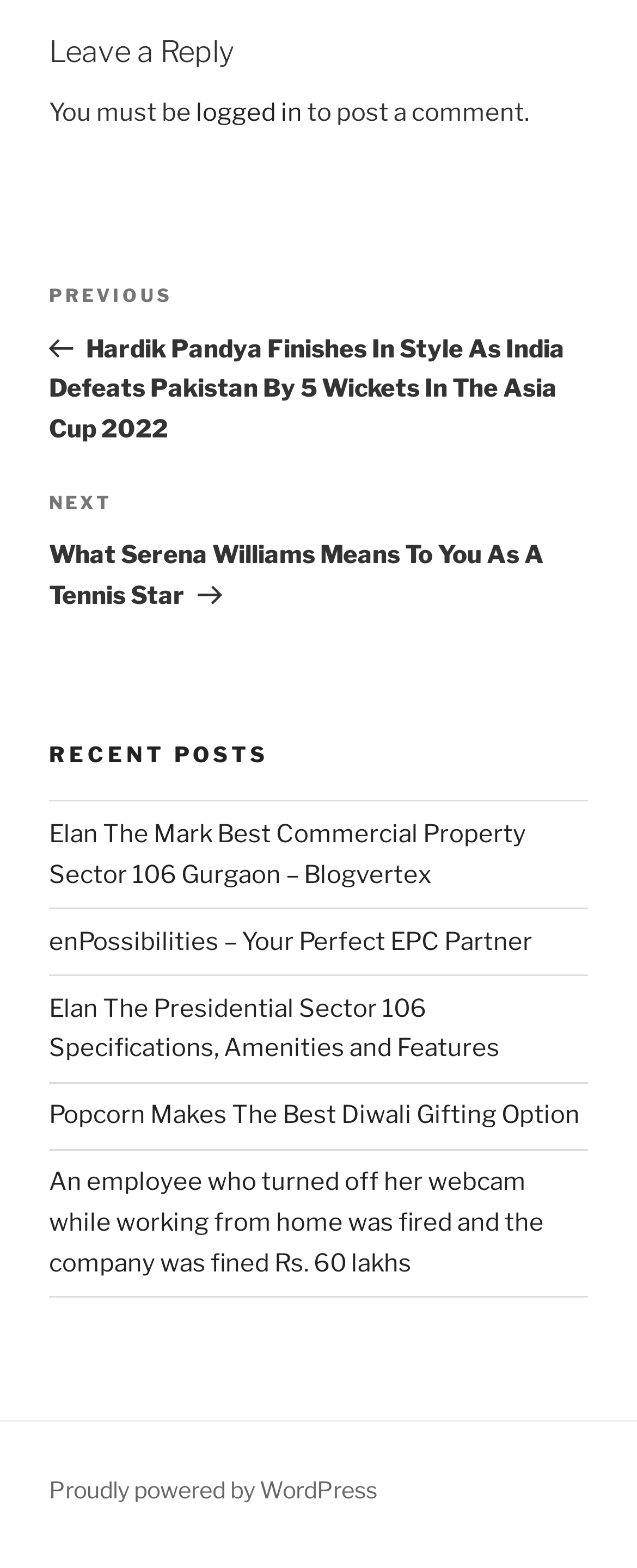Find the bounding box coordinates for the area that must be clicked to perform this action: "Go to previous post".

[0.077, 0.179, 0.923, 0.283]